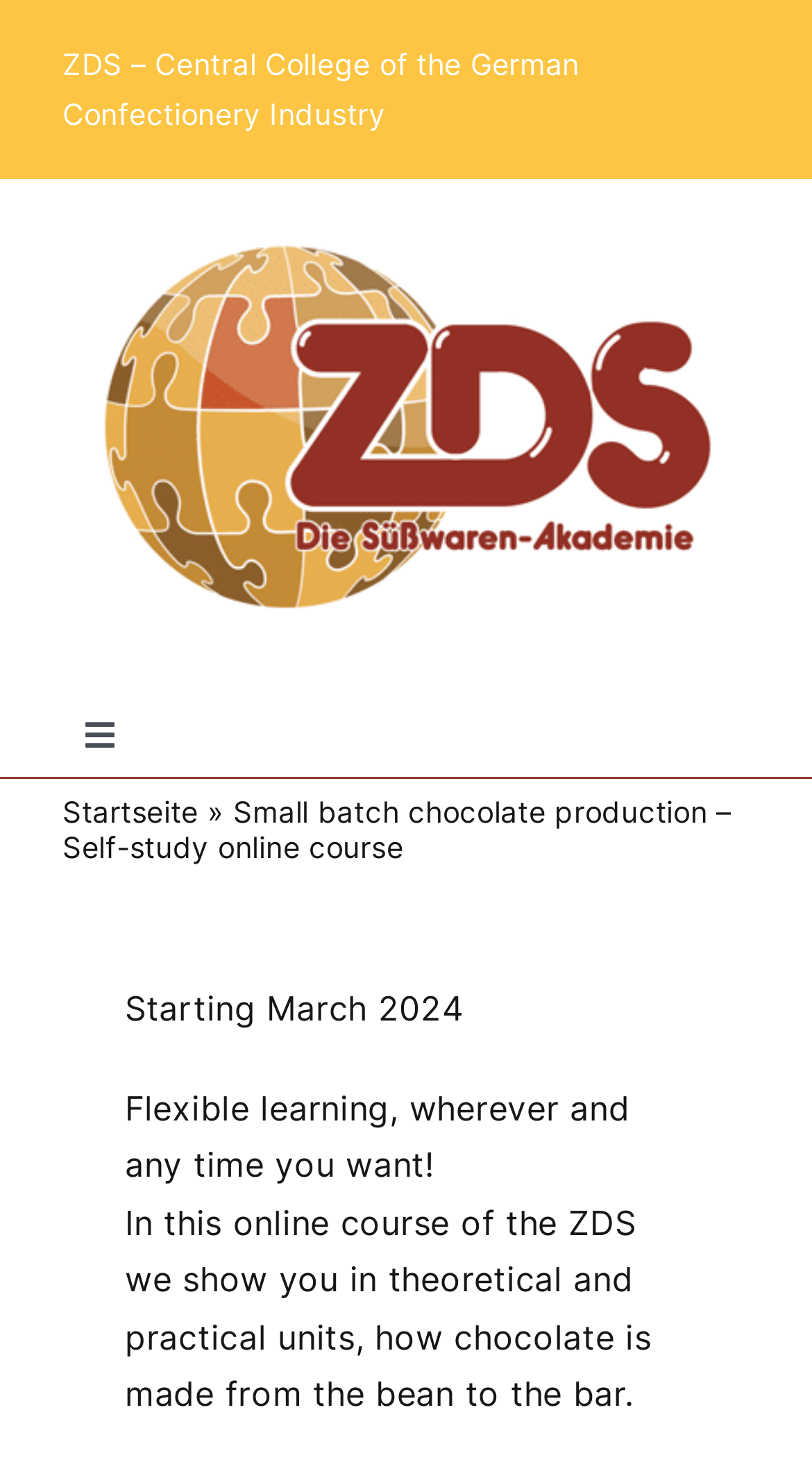Identify the bounding box coordinates for the region to click in order to carry out this instruction: "Toggle navigation". Provide the coordinates using four float numbers between 0 and 1, formatted as [left, top, right, bottom].

[0.051, 0.472, 0.195, 0.529]